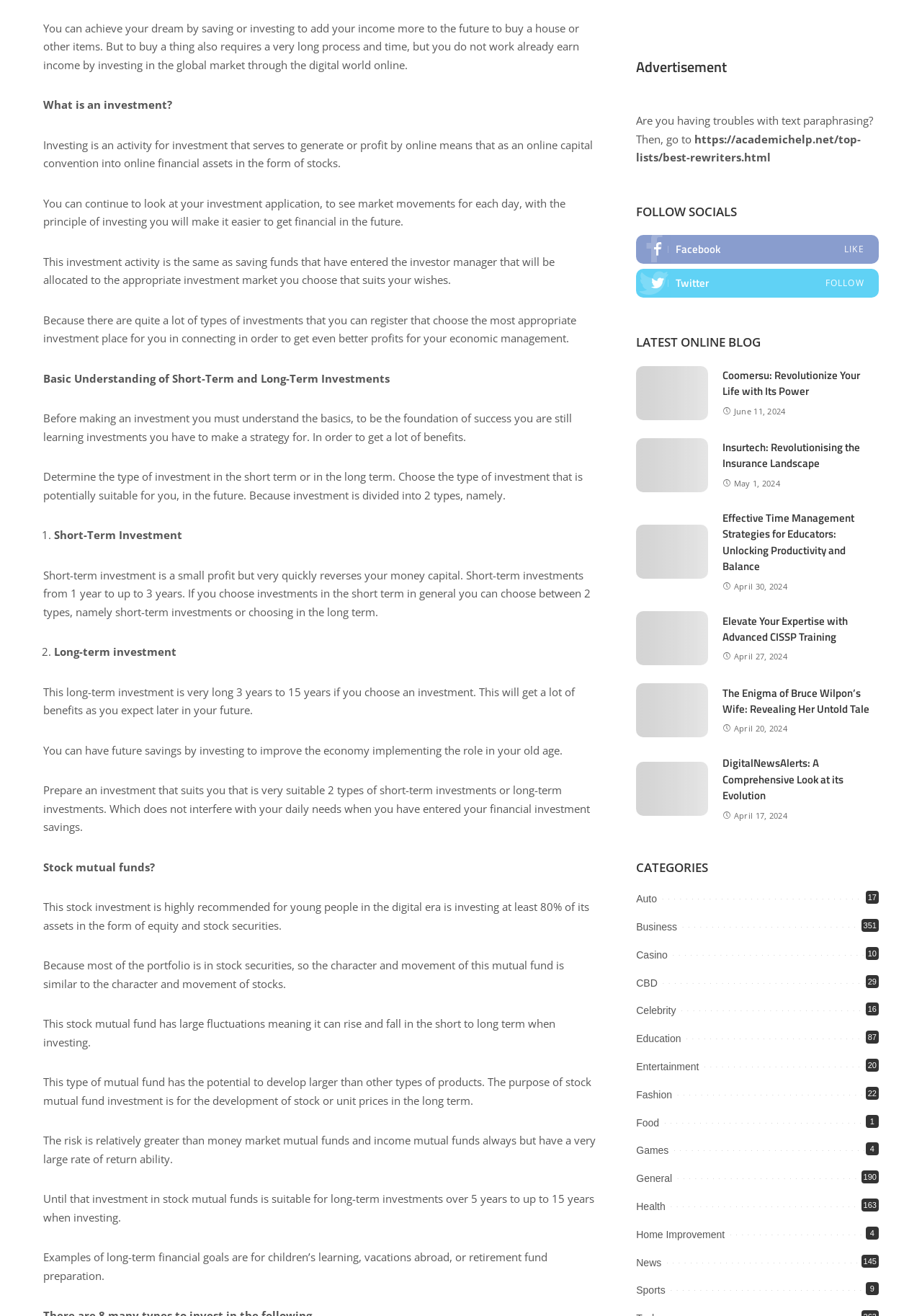Please identify the bounding box coordinates of where to click in order to follow the instruction: "Click on the 'Facebook' link".

[0.69, 0.179, 0.953, 0.201]